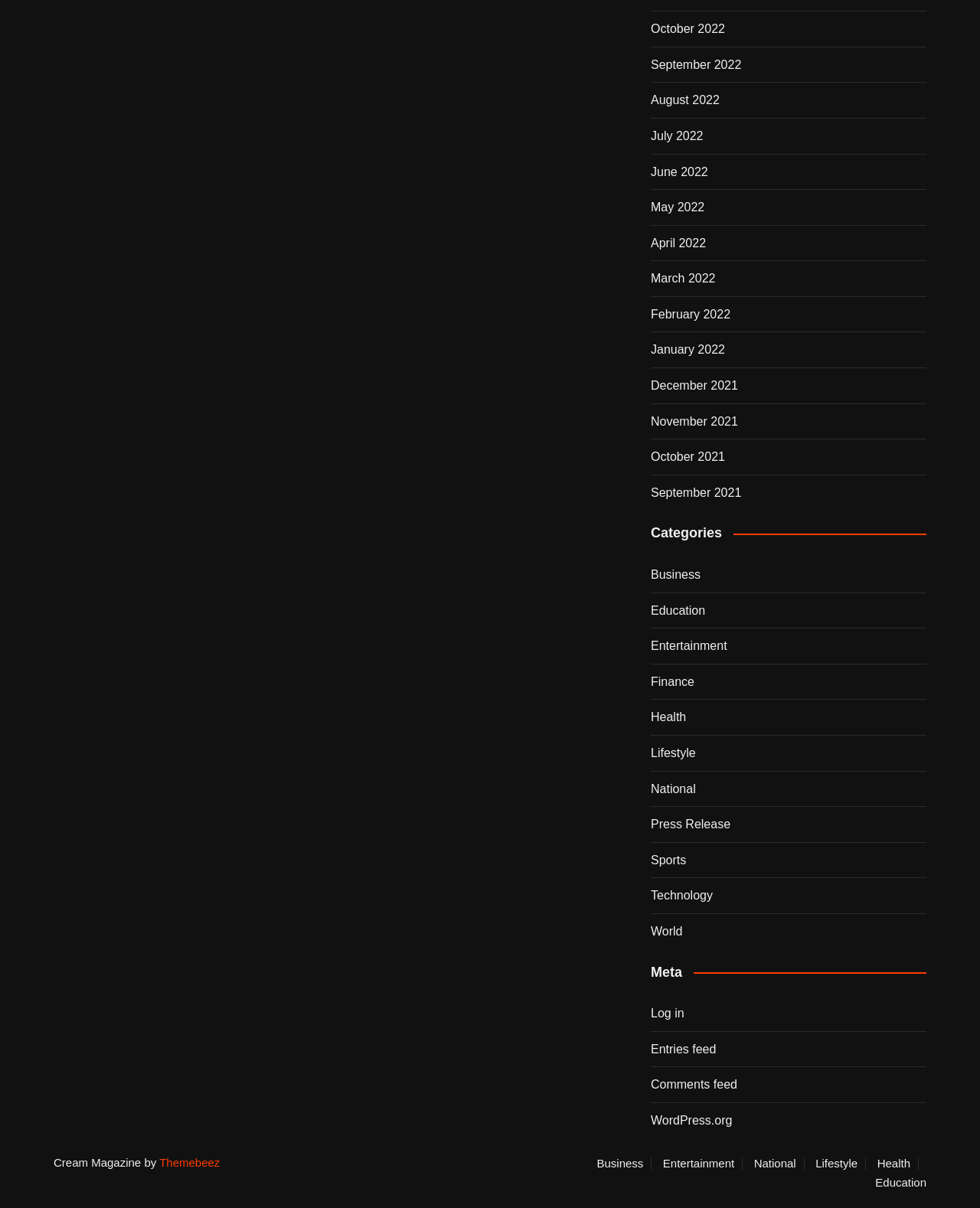What is the name of the theme provider? Based on the screenshot, please respond with a single word or phrase.

Themebeez